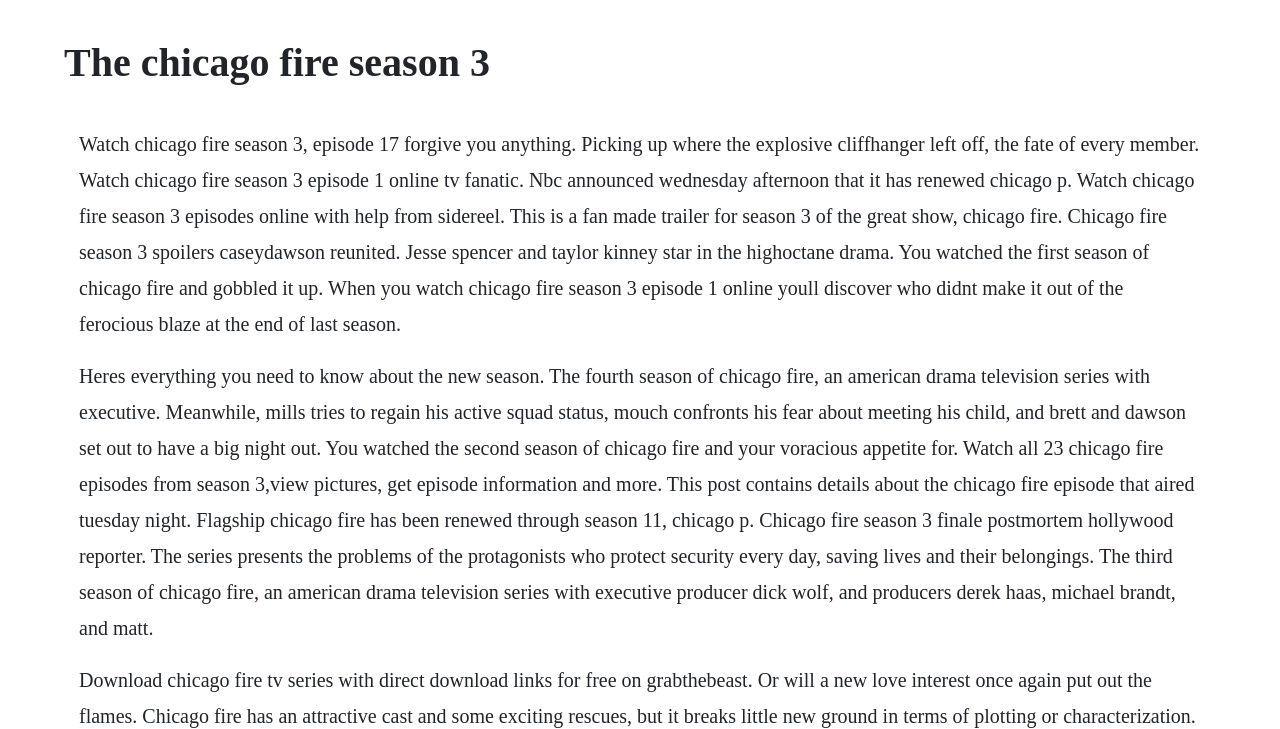Extract the main heading text from the webpage.

The chicago fire season 3